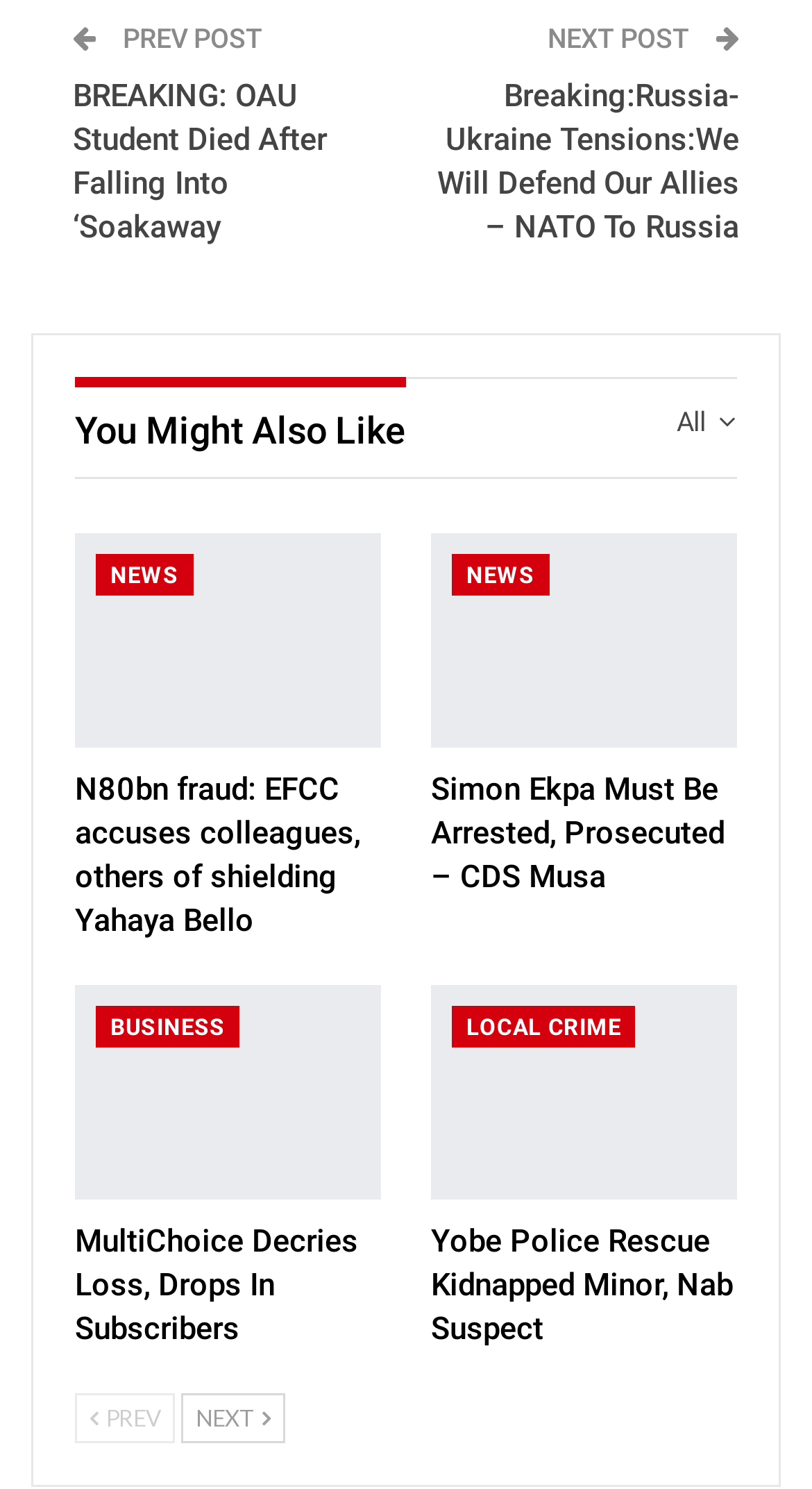Find the bounding box coordinates of the element I should click to carry out the following instruction: "Read the article 'N80bn fraud: EFCC accuses colleagues, others of shielding Yahaya Bello'".

[0.092, 0.358, 0.469, 0.502]